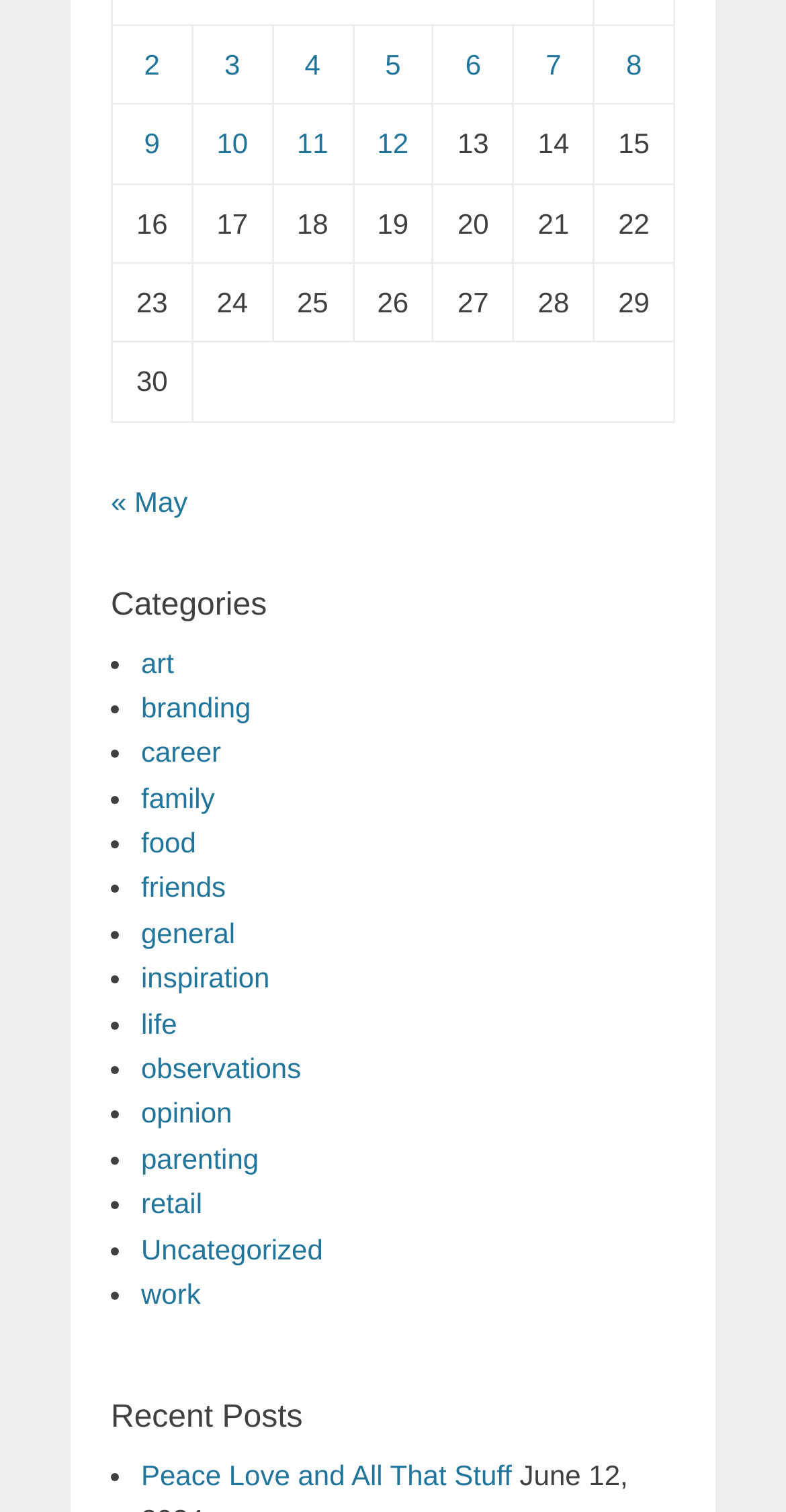Please identify the bounding box coordinates of the area that needs to be clicked to fulfill the following instruction: "Click on 'art'."

[0.179, 0.427, 0.221, 0.449]